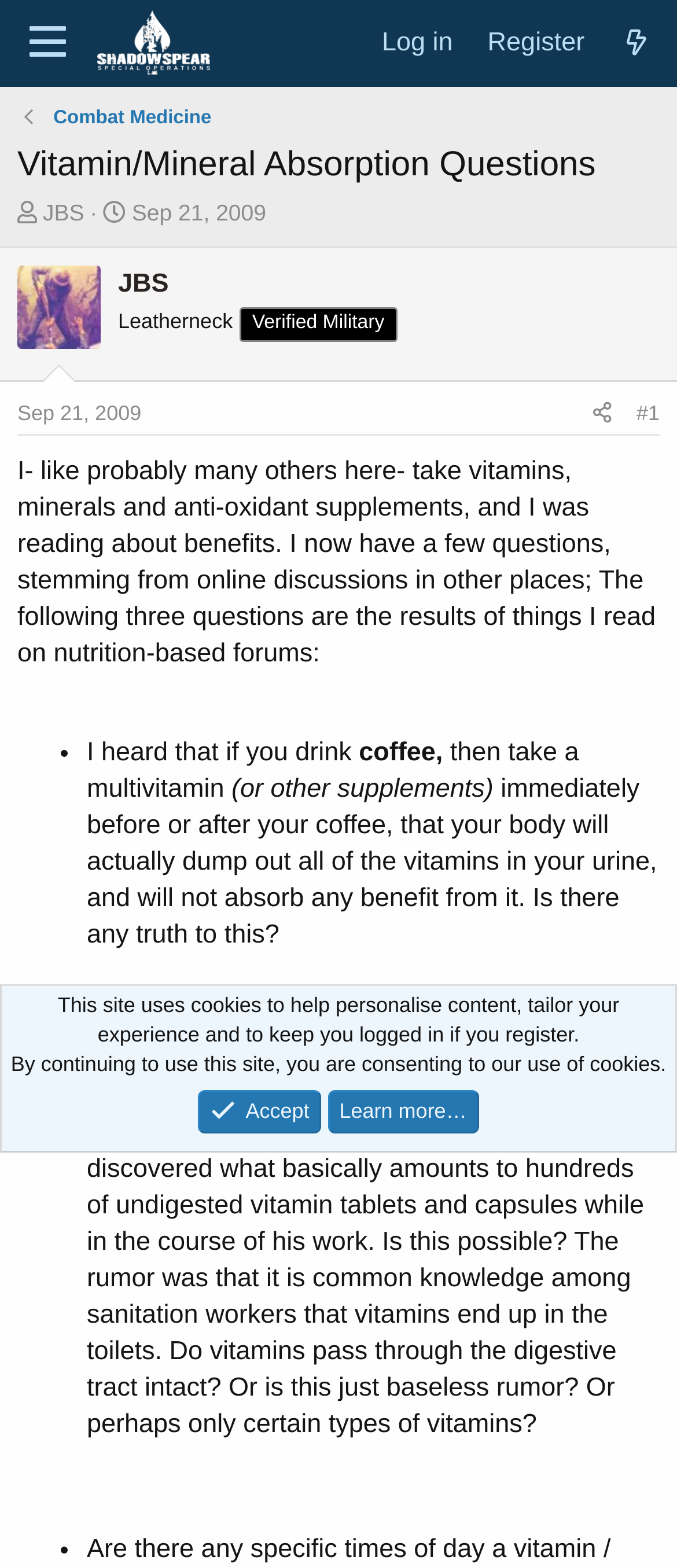Find the bounding box coordinates for the area you need to click to carry out the instruction: "Go to 'Combat Medicine' page". The coordinates should be four float numbers between 0 and 1, indicated as [left, top, right, bottom].

[0.079, 0.066, 0.312, 0.084]